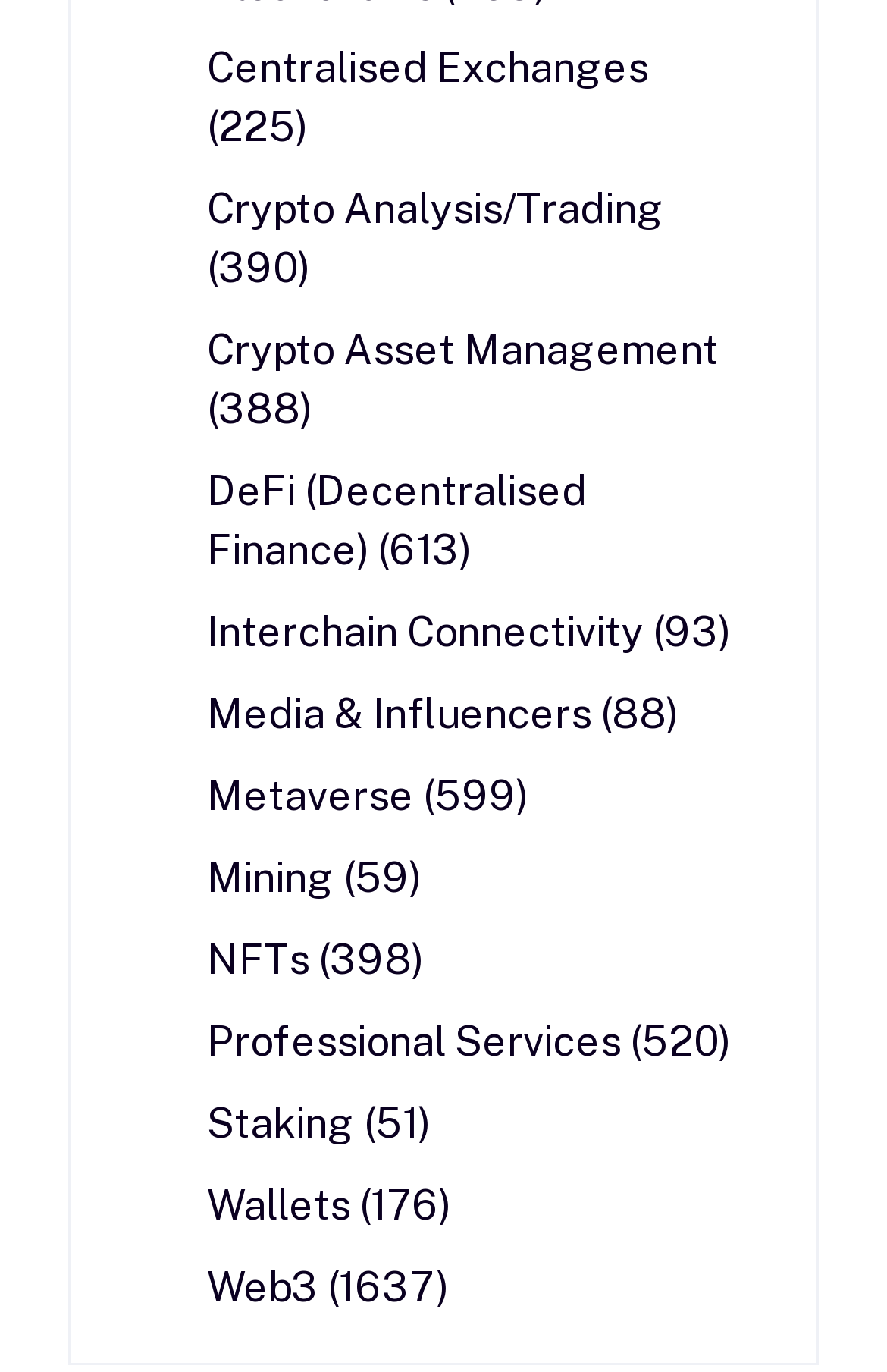Identify the bounding box coordinates of the section to be clicked to complete the task described by the following instruction: "Read about NFTs". The coordinates should be four float numbers between 0 and 1, formatted as [left, top, right, bottom].

[0.233, 0.678, 0.477, 0.722]